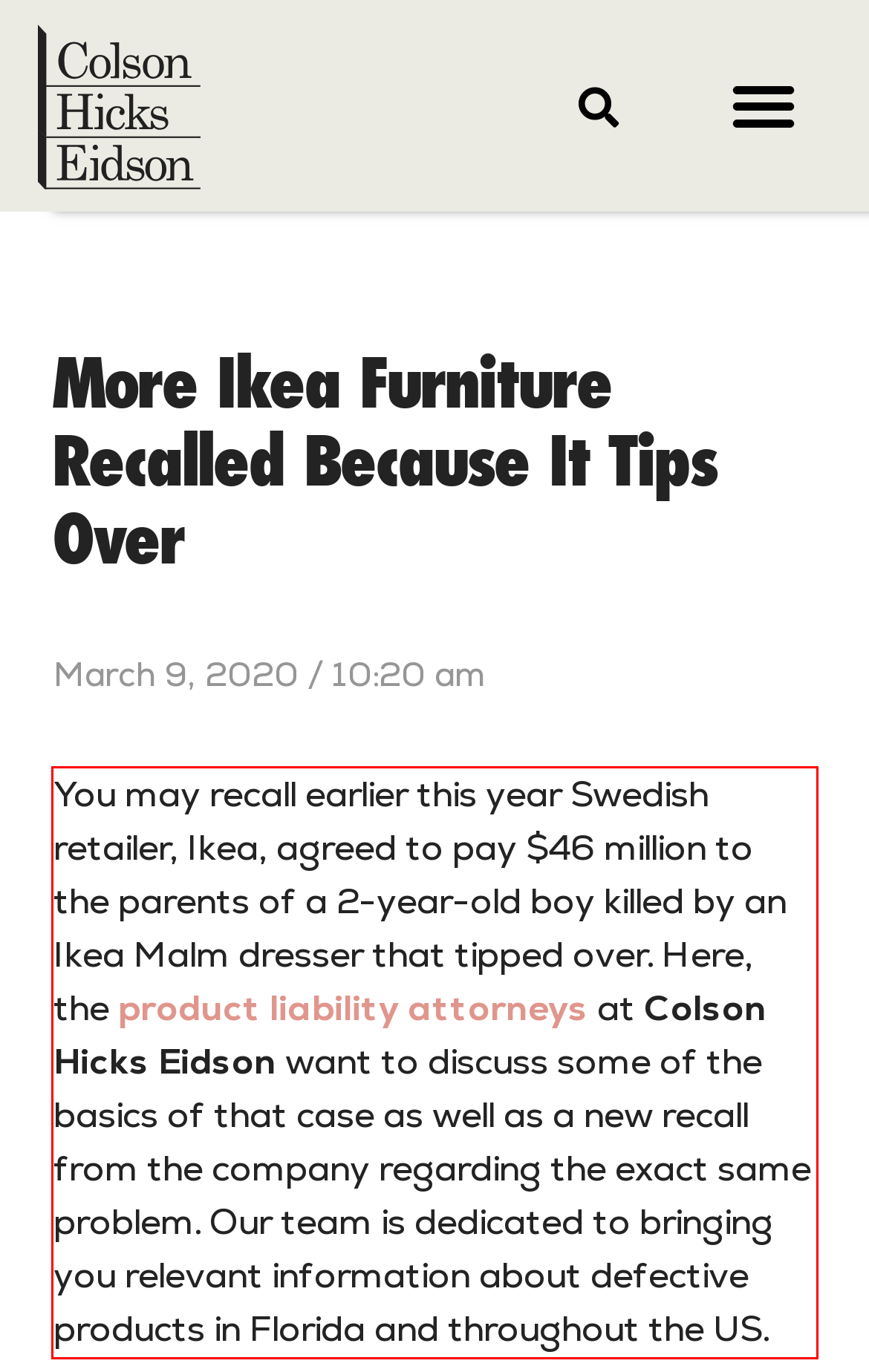There is a screenshot of a webpage with a red bounding box around a UI element. Please use OCR to extract the text within the red bounding box.

You may recall earlier this year Swedish retailer, Ikea, agreed to pay $46 million to the parents of a 2-year-old boy killed by an Ikea Malm dresser that tipped over. Here, the product liability attorneys at Colson Hicks Eidson want to discuss some of the basics of that case as well as a new recall from the company regarding the exact same problem. Our team is dedicated to bringing you relevant information about defective products in Florida and throughout the US.